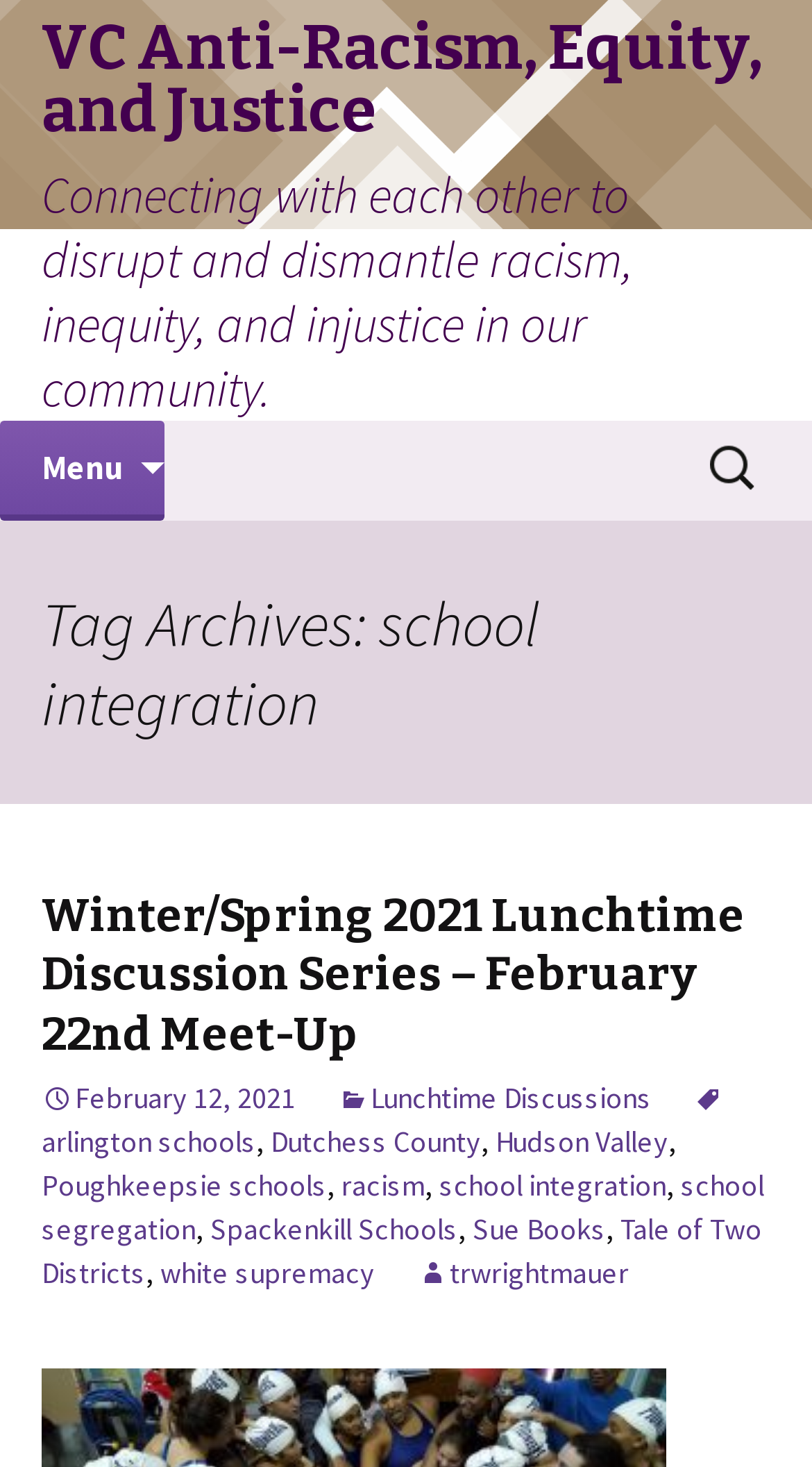What is the main heading displayed on the webpage? Please provide the text.

VC Anti-Racism, Equity, and Justice